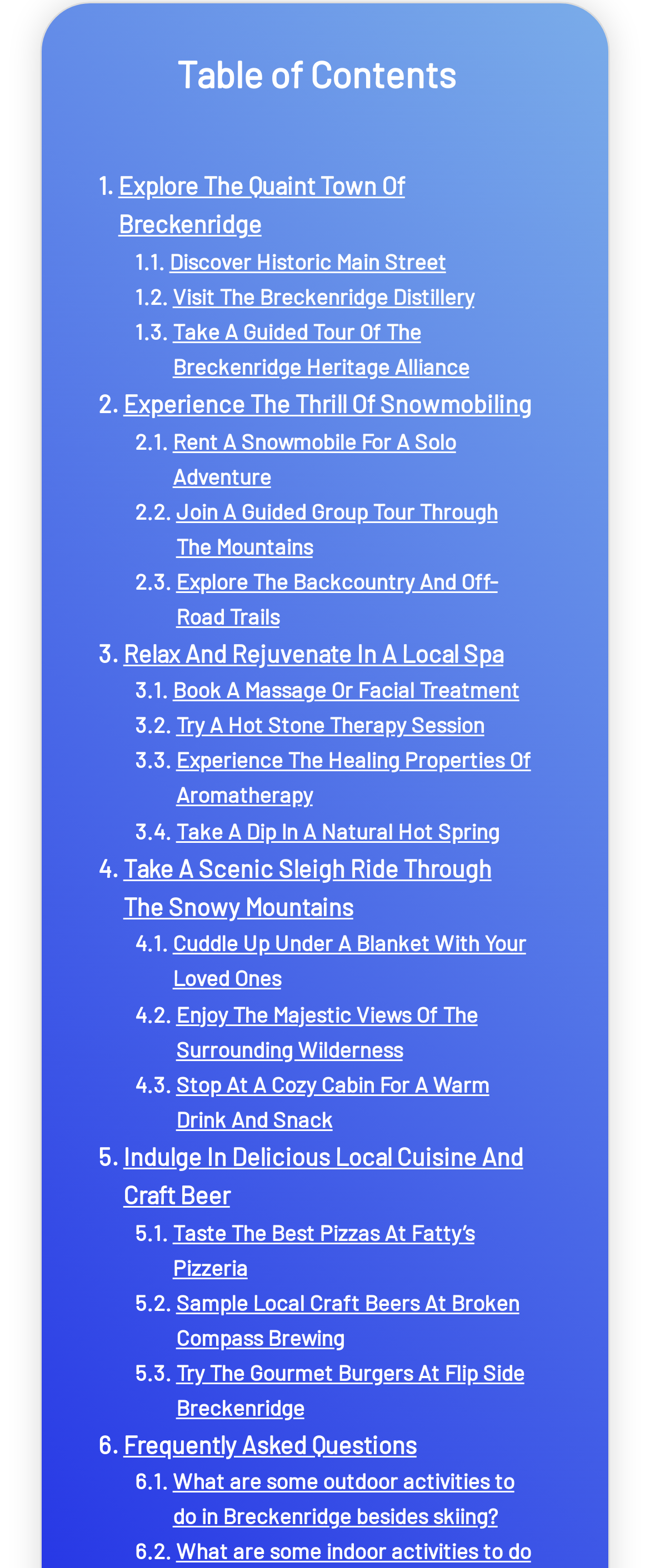How many links are there under 'Relax And Rejuvenate In A Local Spa'?
Answer briefly with a single word or phrase based on the image.

4